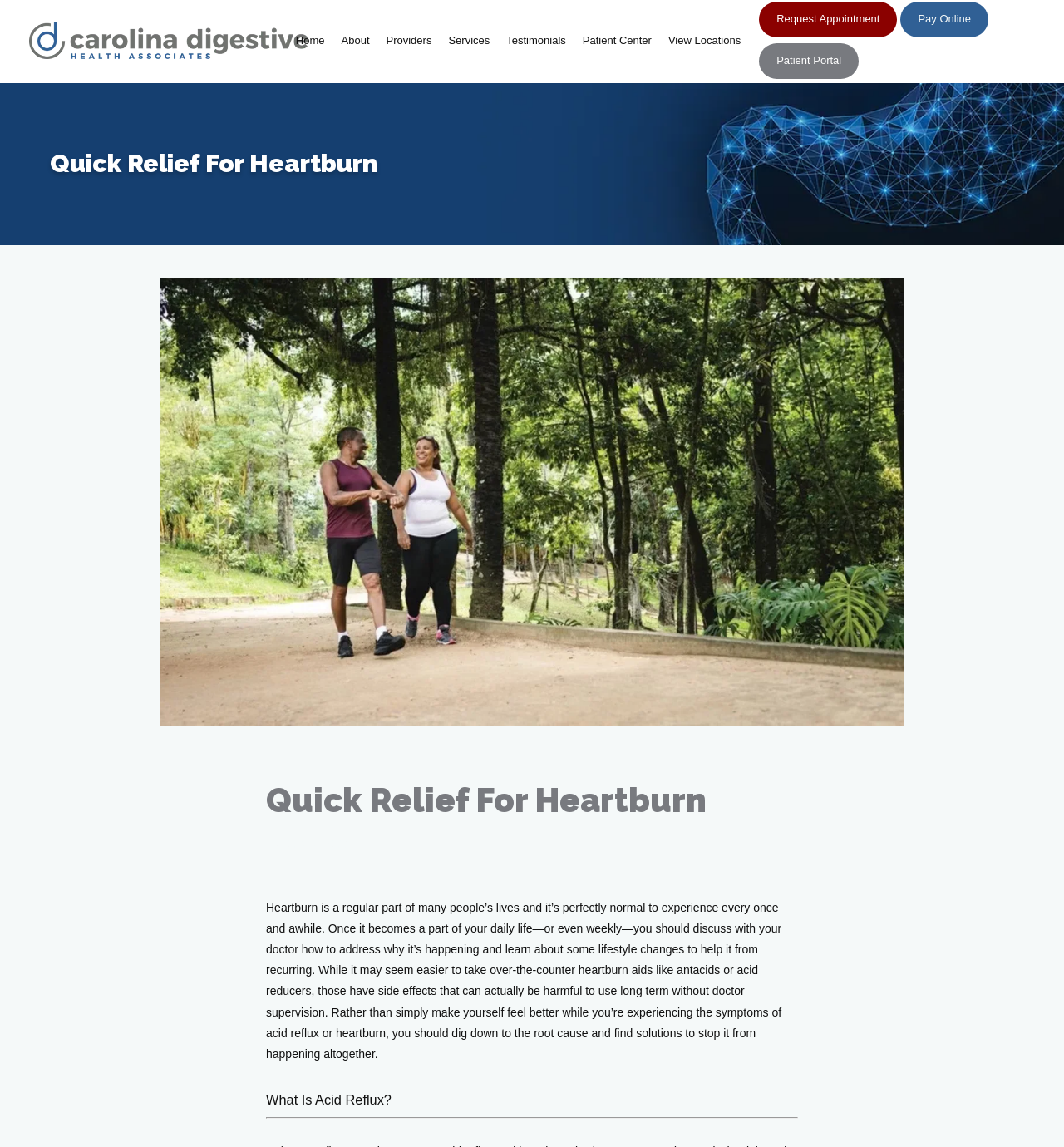Review the image closely and give a comprehensive answer to the question: How often should heartburn be a concern?

The webpage suggests that heartburn is normal to experience occasionally, but when it becomes a part of daily or weekly life, it's a concern that should be discussed with a doctor.